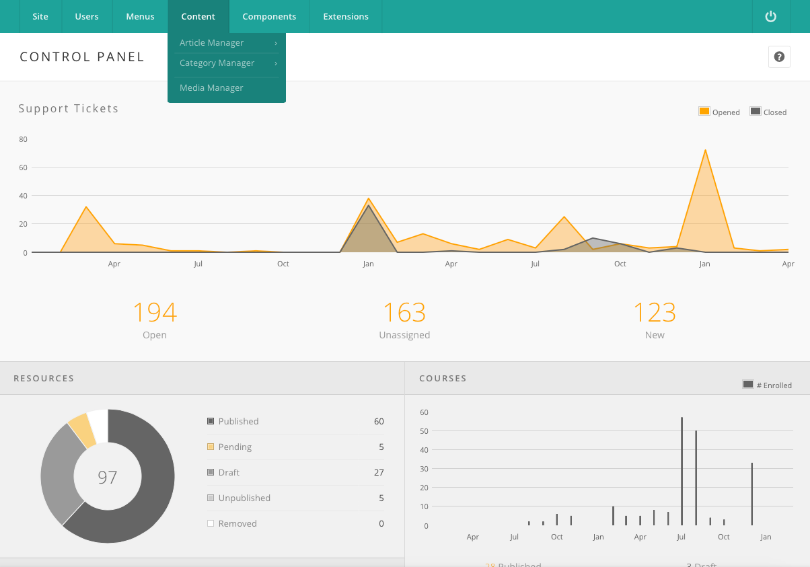Break down the image and provide a full description, noting any significant aspects.

This image showcases a digital control panel interface, primarily focused on managing support tickets and content resources for a website. At the top, a navigation bar features sections like "Site," "Users," "Menus," "Content," "Components," and "Extensions," indicating available functionalities. 

The upper section displays a graphical representation of support ticket statistics over time, with peaks and troughs indicating trends in opened and unassigned tickets. A notable highlight reveals 194 open tickets, 163 unassigned tickets, and 123 new tickets, all visually represented to provide clear insights into workflow dynamics.

Below the graph, two circular charts illustrate resource management: one detailing resource status with a total of 97, including published, pending, draft, unpublished, and removed categories, while the other outlines course enrollment data, emphasizing user engagement and course offerings. This interface is designed to facilitate efficient management, decision-making, and monitoring of content and user interactions within the system.